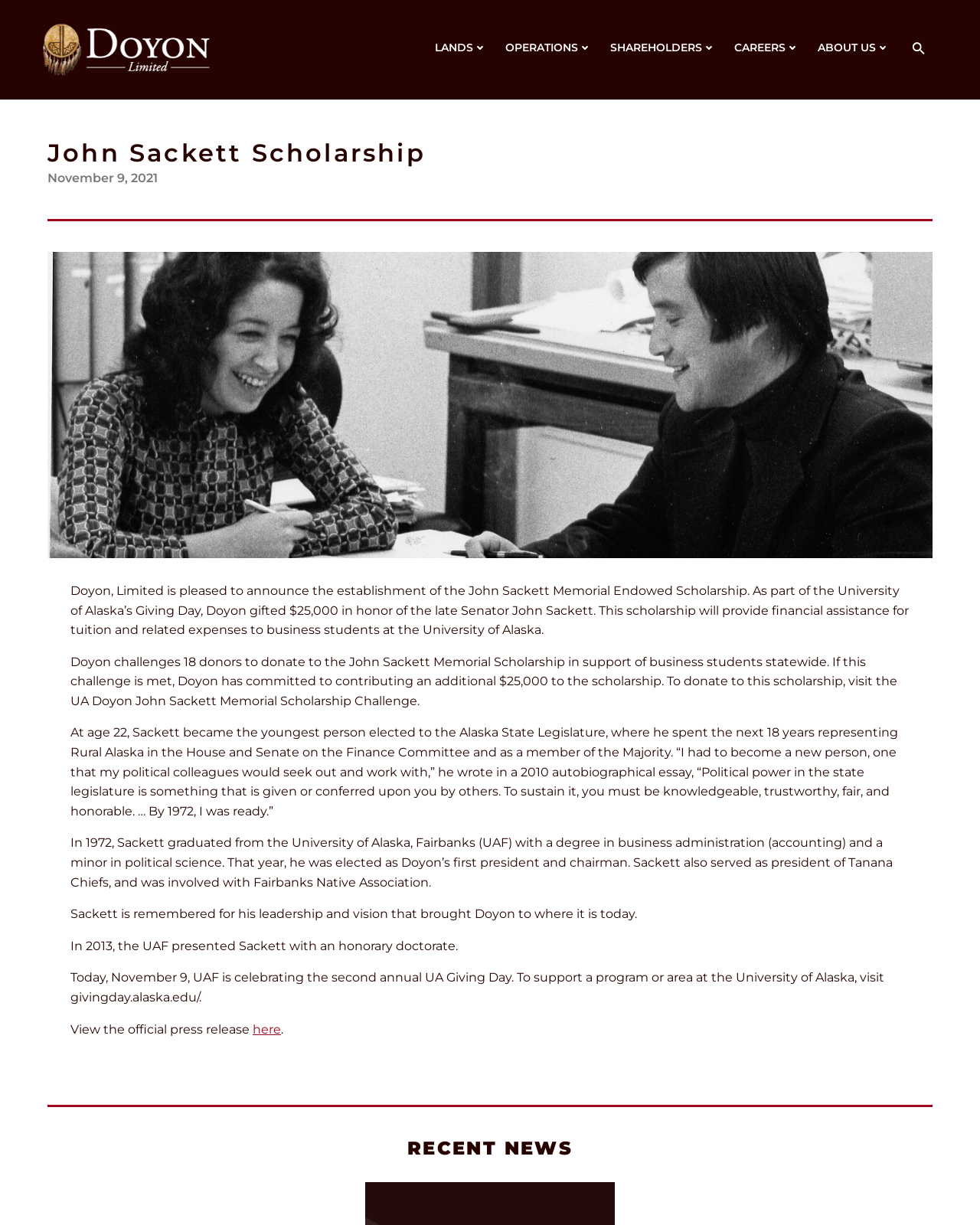Identify the bounding box coordinates of the clickable region to carry out the given instruction: "go to Doyon Home".

[0.042, 0.019, 0.215, 0.062]